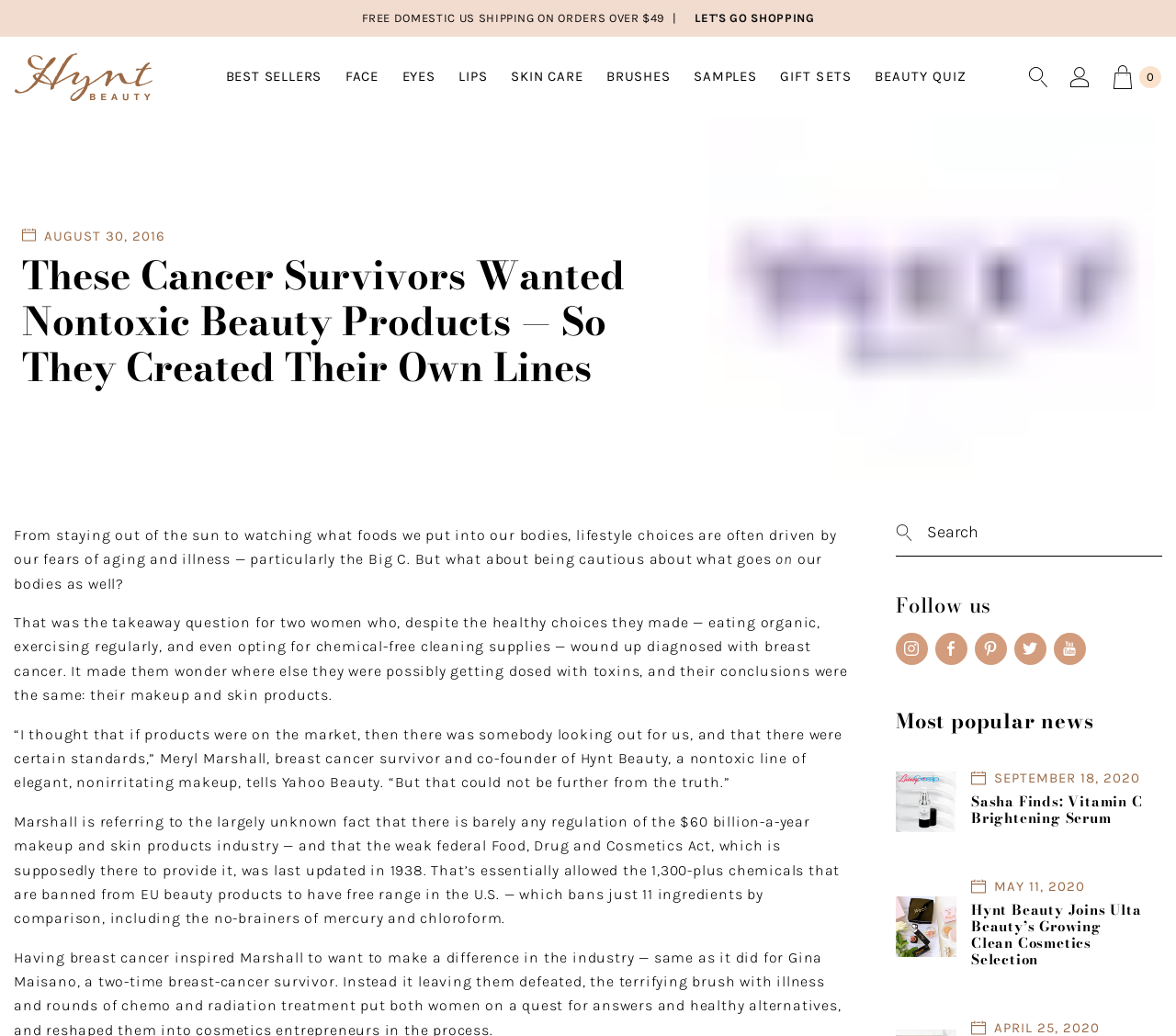Show the bounding box coordinates of the region that should be clicked to follow the instruction: "Learn more about 'Hynt Beauty'."

[0.012, 0.051, 0.13, 0.097]